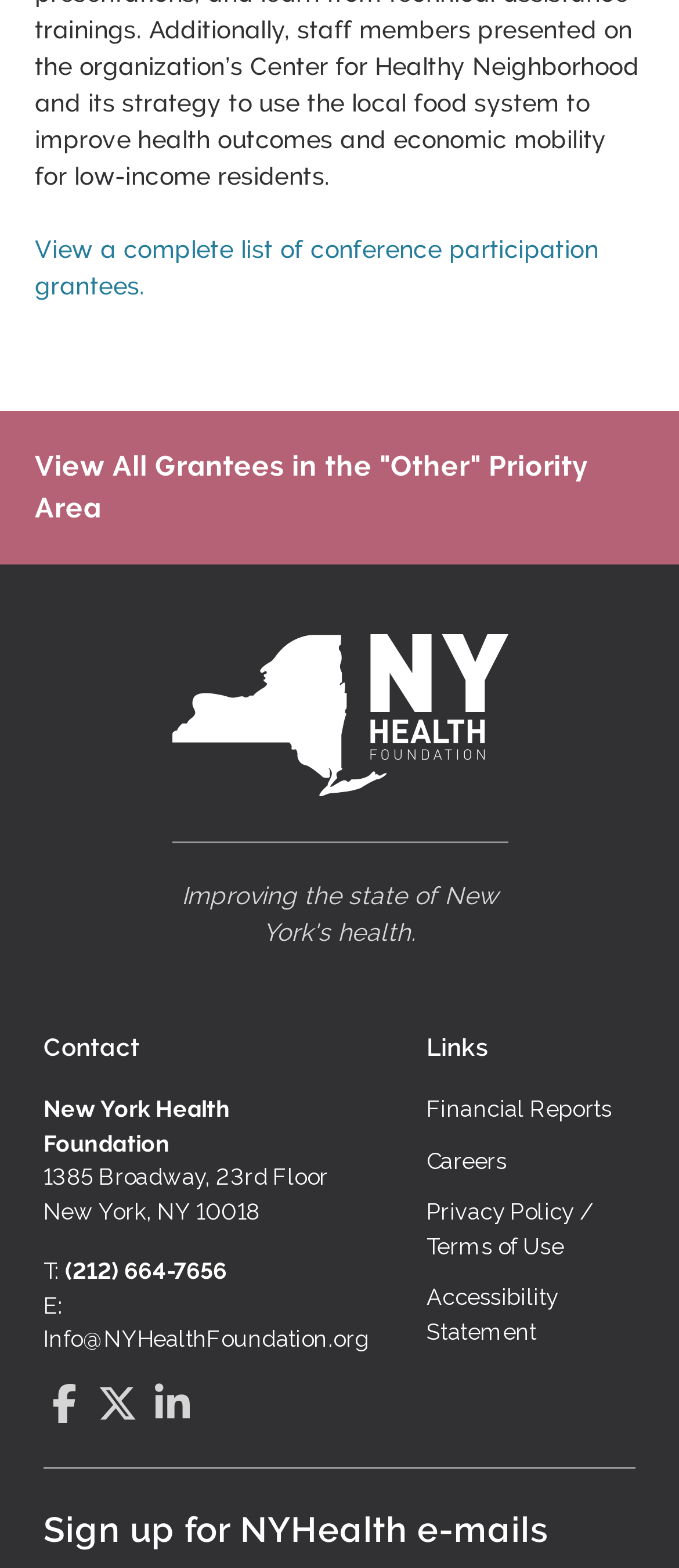What is the email address of New York Health Foundation?
Examine the image closely and answer the question with as much detail as possible.

I found the email address by looking at the contact information section, where it lists the email address as 'Info@NYHealthFoundation.org'.